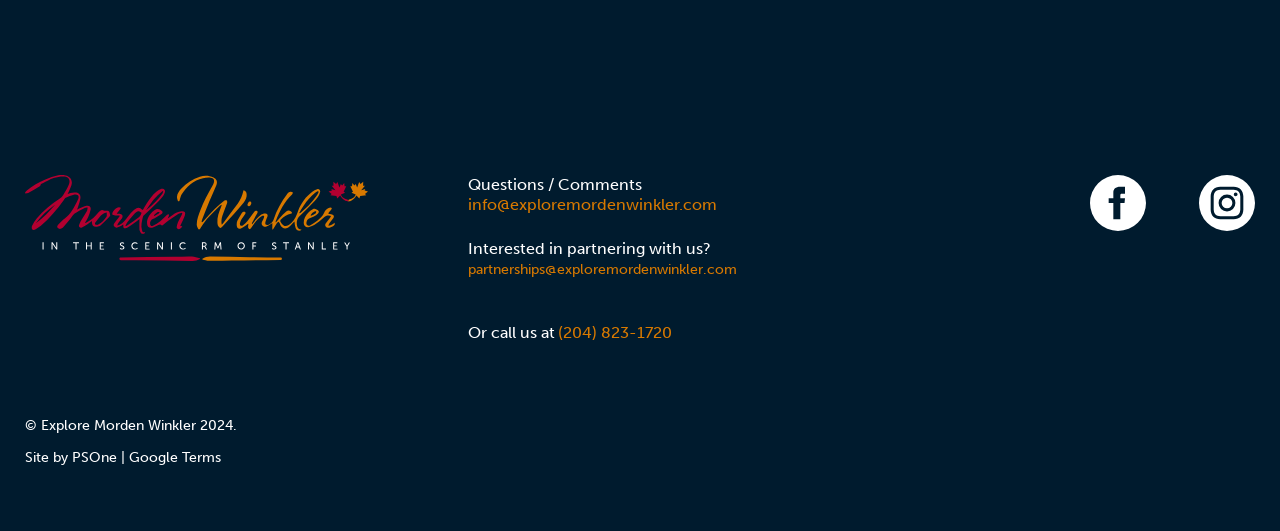Use the information in the screenshot to answer the question comprehensively: What is the copyright year of Explore Morden Winkler?

The copyright year of Explore Morden Winkler is located at the bottom left corner of the webpage, with a bounding box coordinate of [0.02, 0.785, 0.185, 0.817]. It is a static text element with the text '© Explore Morden Winkler 2024'.